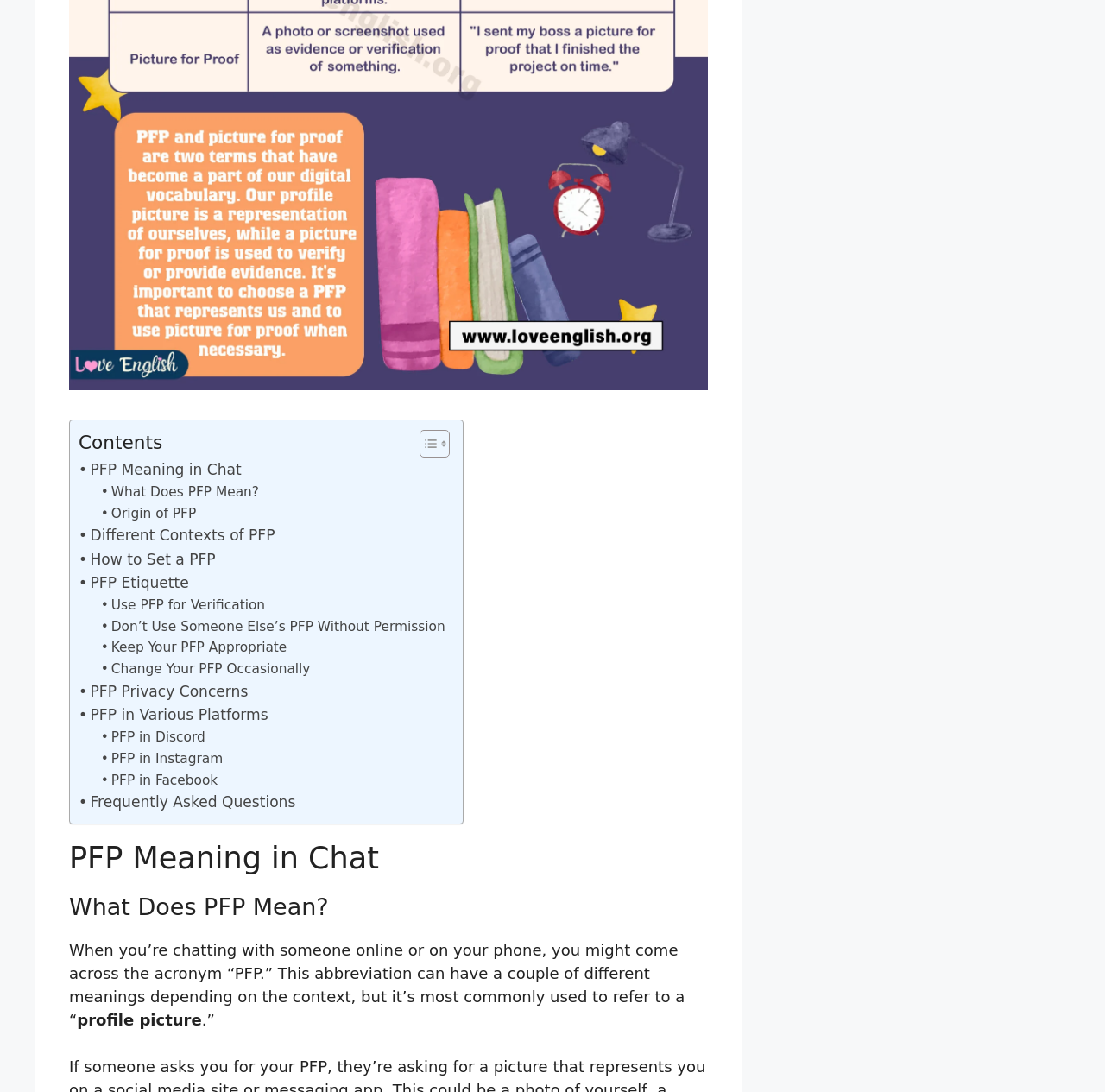Determine the bounding box coordinates in the format (top-left x, top-left y, bottom-right x, bottom-right y). Ensure all values are floating point numbers between 0 and 1. Identify the bounding box of the UI element described by: PFP Etiquette

[0.071, 0.523, 0.171, 0.545]